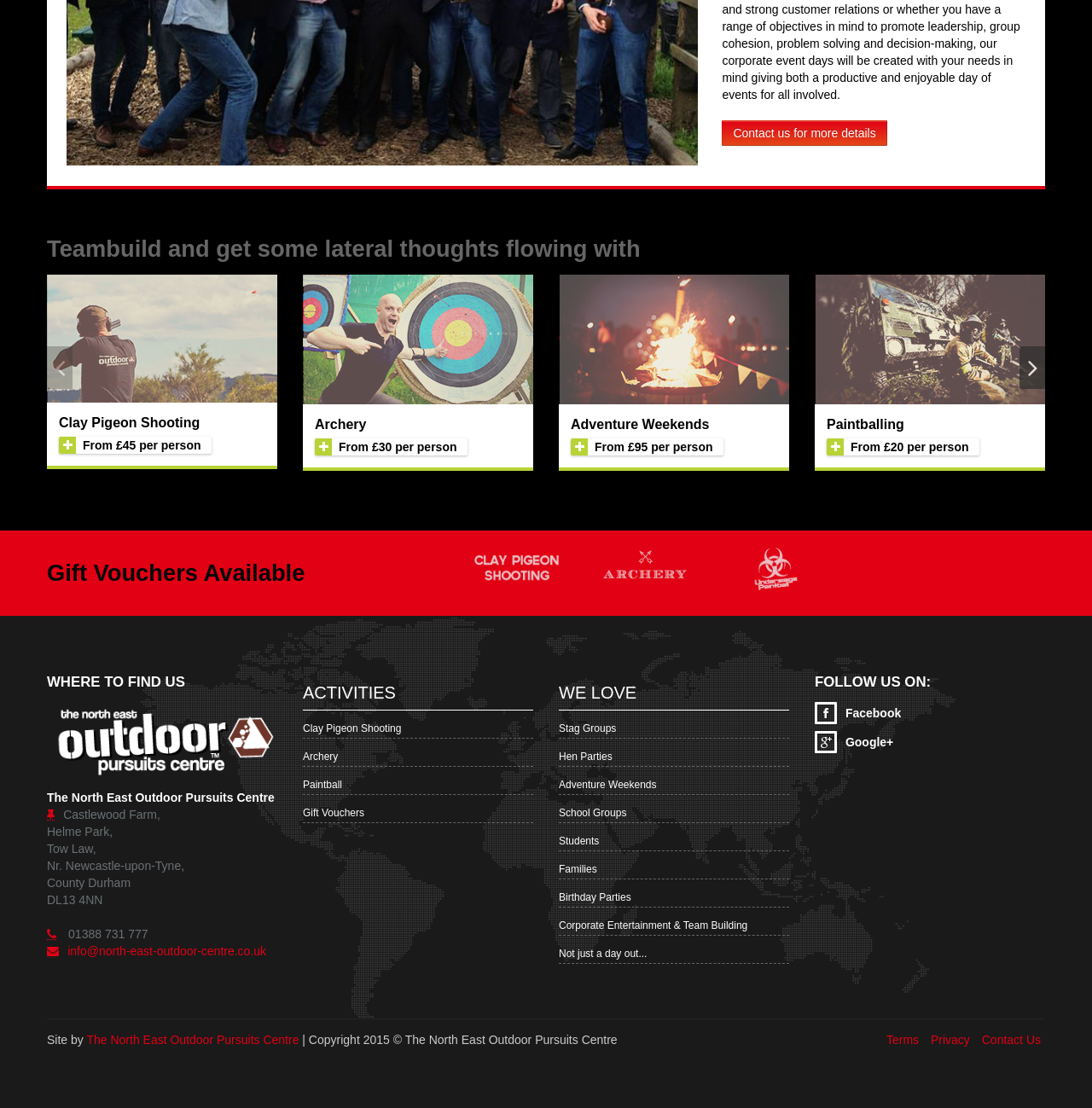Provide the bounding box coordinates of the HTML element this sentence describes: "School Groups".

[0.512, 0.728, 0.574, 0.739]